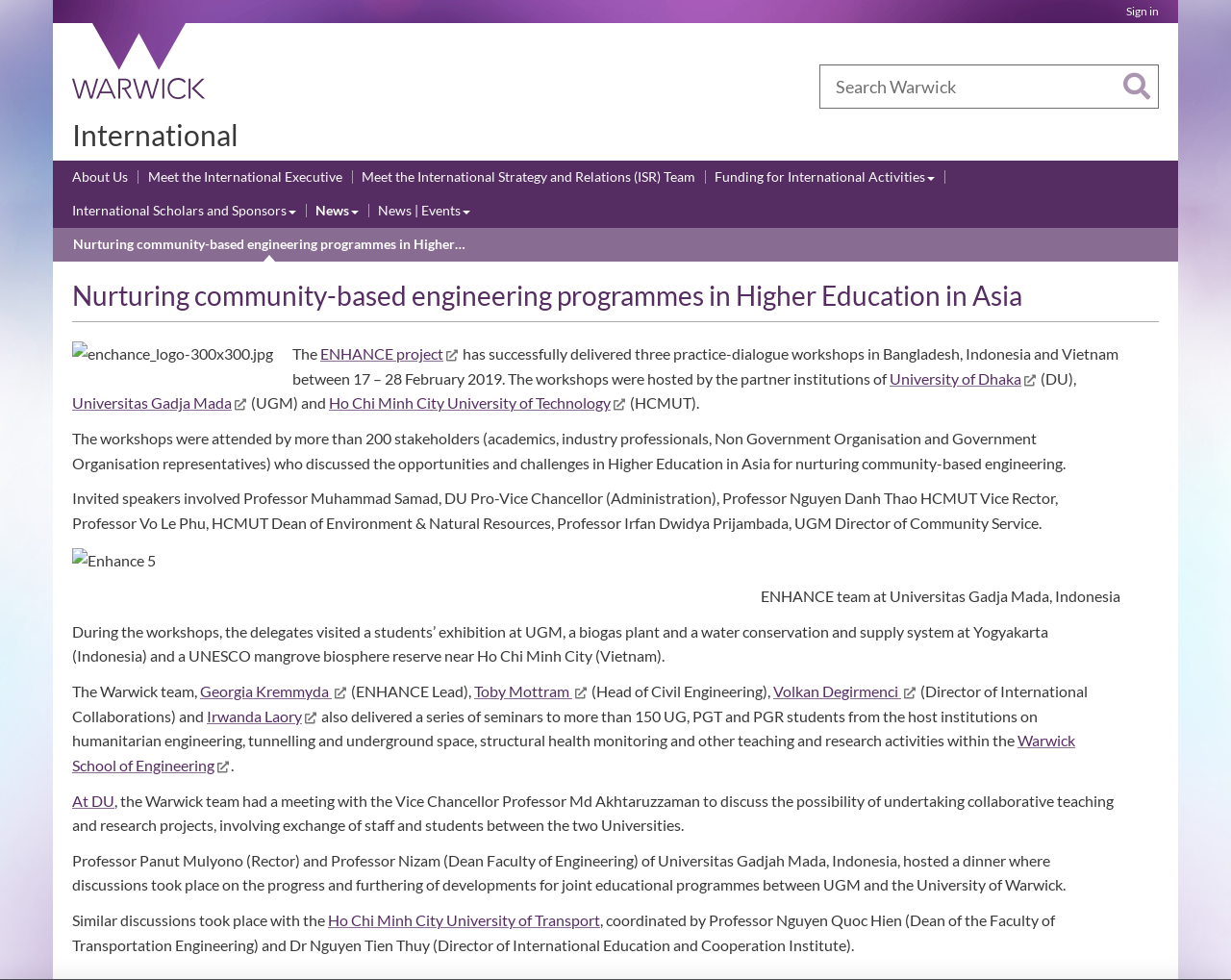What is the name of the university on the top left?
Please give a detailed answer to the question using the information shown in the image.

I found the answer by looking at the top left corner of the webpage, where I saw the University of Warwick logo and the text 'University of Warwick homepage'.